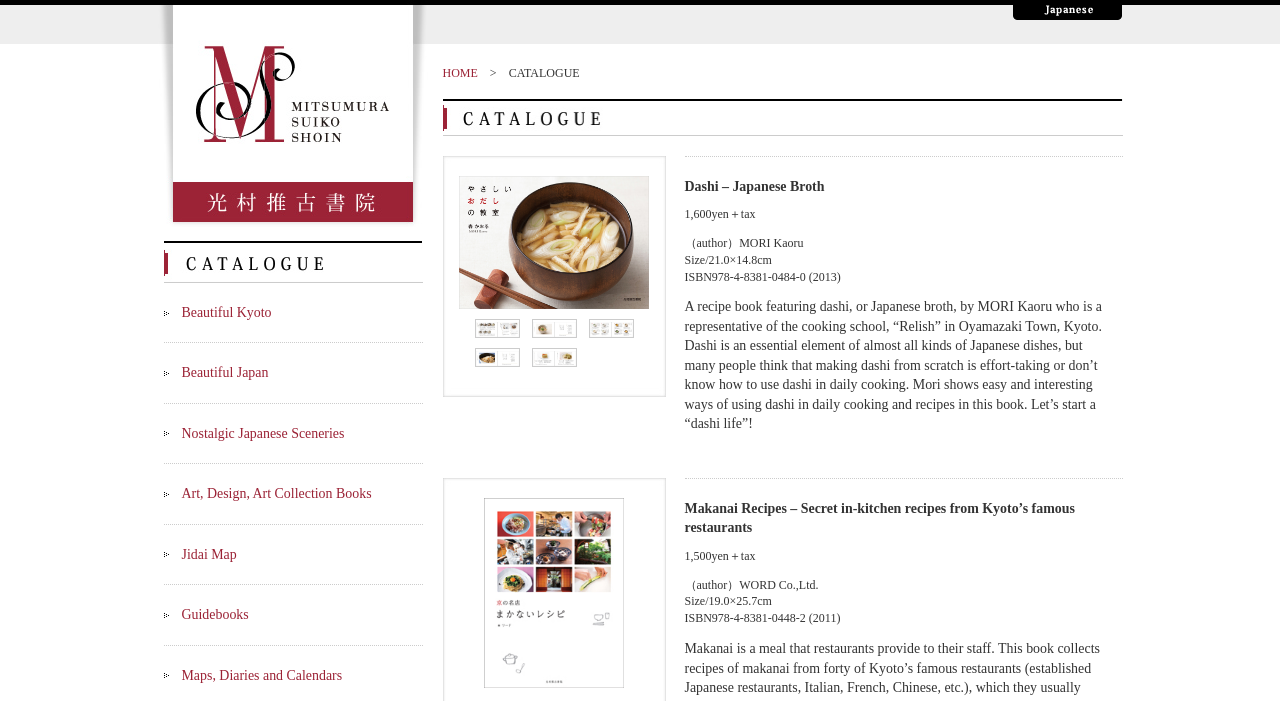Based on the element description, predict the bounding box coordinates (top-left x, top-left y, bottom-right x, bottom-right y) for the UI element in the screenshot: Nostalgic Japanese Sceneries

[0.142, 0.608, 0.269, 0.629]